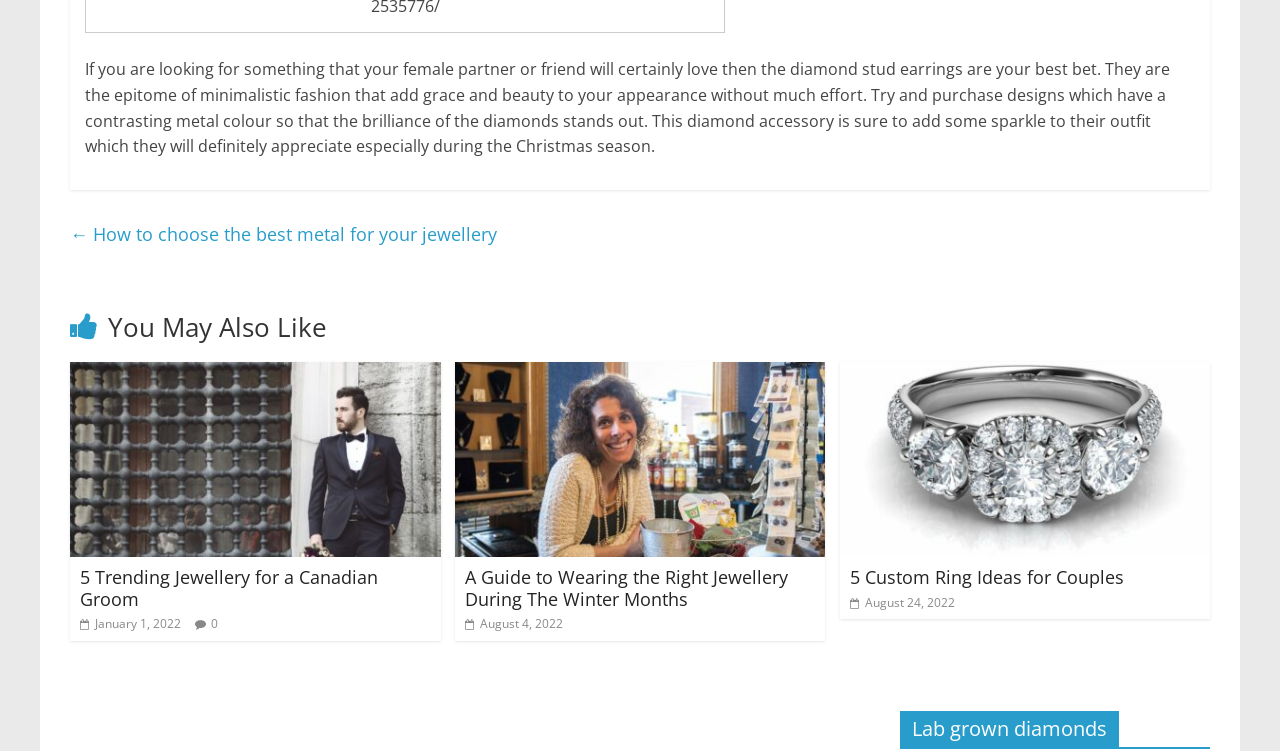Please give the bounding box coordinates of the area that should be clicked to fulfill the following instruction: "Explore '5 Custom Ring Ideas for Couples'". The coordinates should be in the format of four float numbers from 0 to 1, i.e., [left, top, right, bottom].

[0.664, 0.742, 0.938, 0.784]